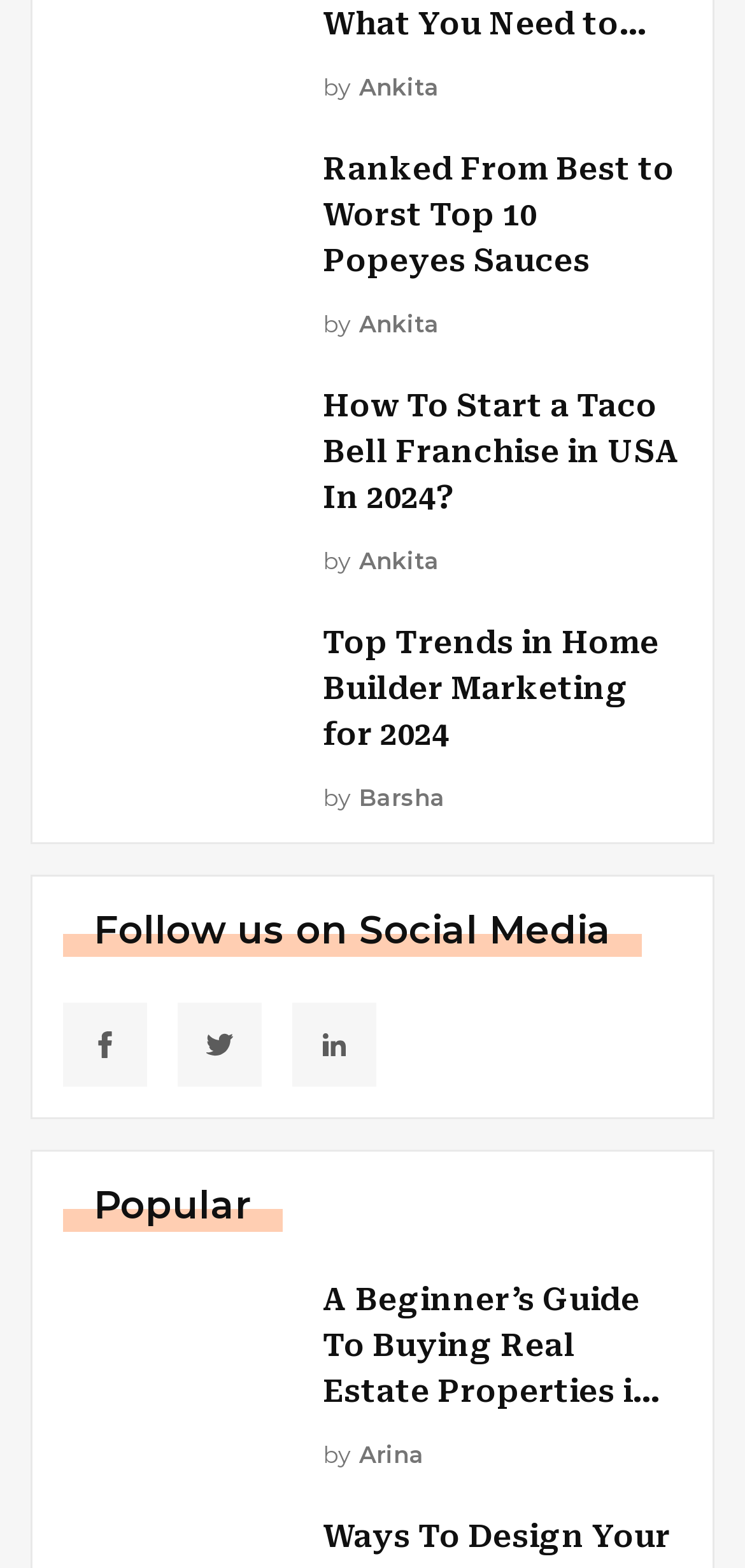Determine the bounding box coordinates of the section to be clicked to follow the instruction: "Click on the link to learn about Popeyes Sauces". The coordinates should be given as four float numbers between 0 and 1, formatted as [left, top, right, bottom].

[0.433, 0.094, 0.915, 0.181]